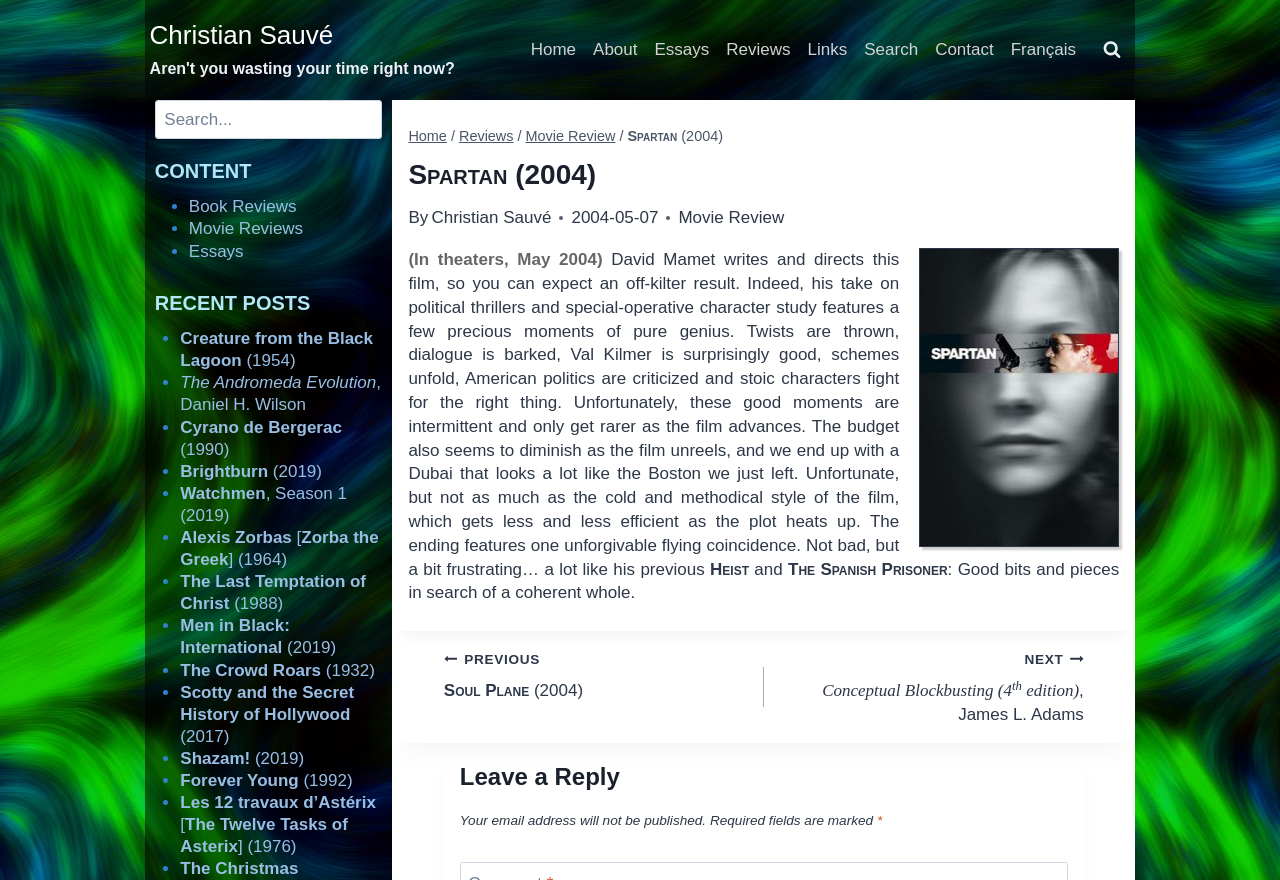Locate the bounding box coordinates of the area that needs to be clicked to fulfill the following instruction: "Search for a movie". The coordinates should be in the format of four float numbers between 0 and 1, namely [left, top, right, bottom].

[0.121, 0.114, 0.299, 0.158]